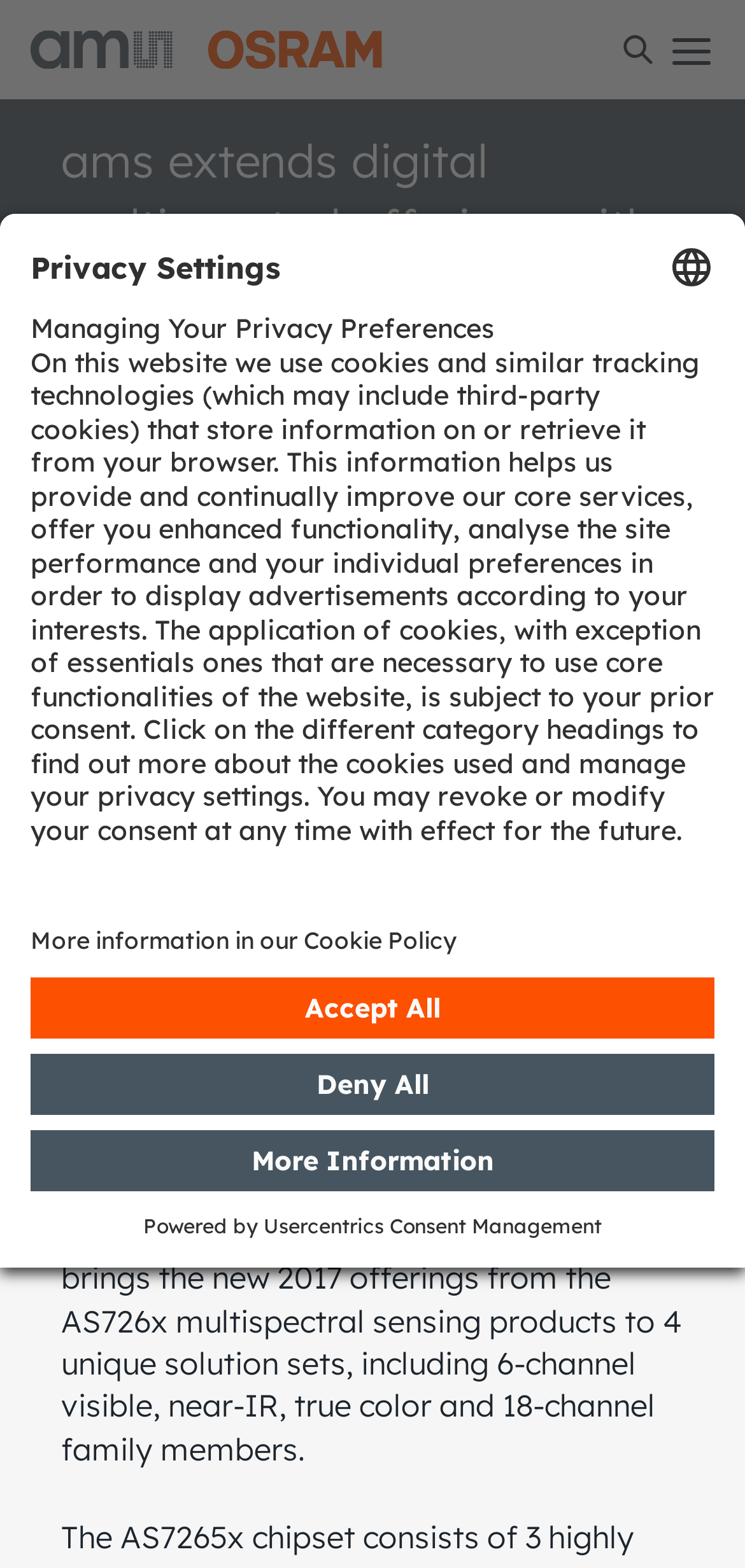Could you indicate the bounding box coordinates of the region to click in order to complete this instruction: "Search for something".

[0.815, 0.019, 0.897, 0.044]